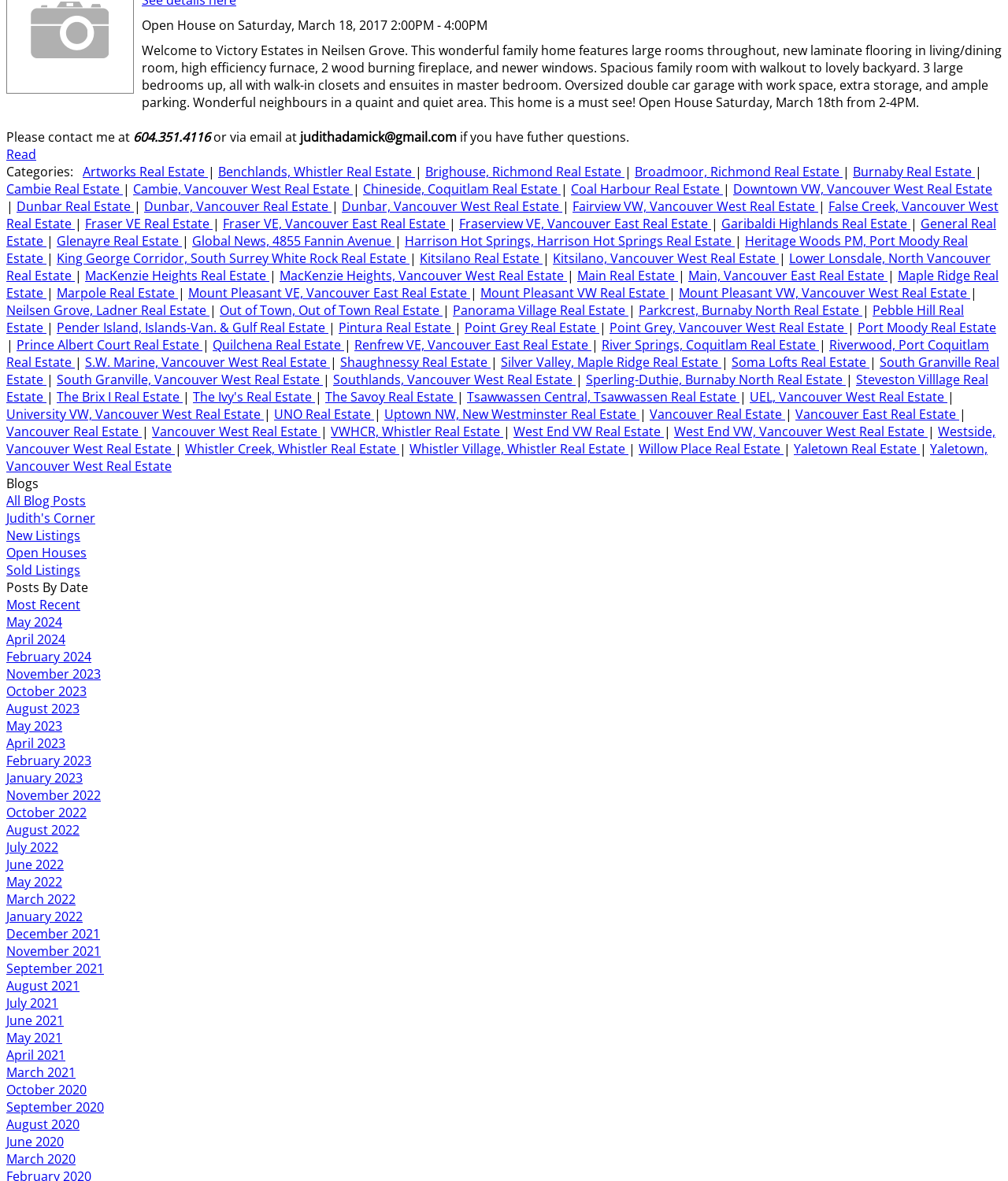Using the information from the screenshot, answer the following question thoroughly:
What is the address of the property?

The address of the property is mentioned in the link 'Property Photo: 5295 CHAMBERLAYNE AVE in Delta' at the top of the webpage.